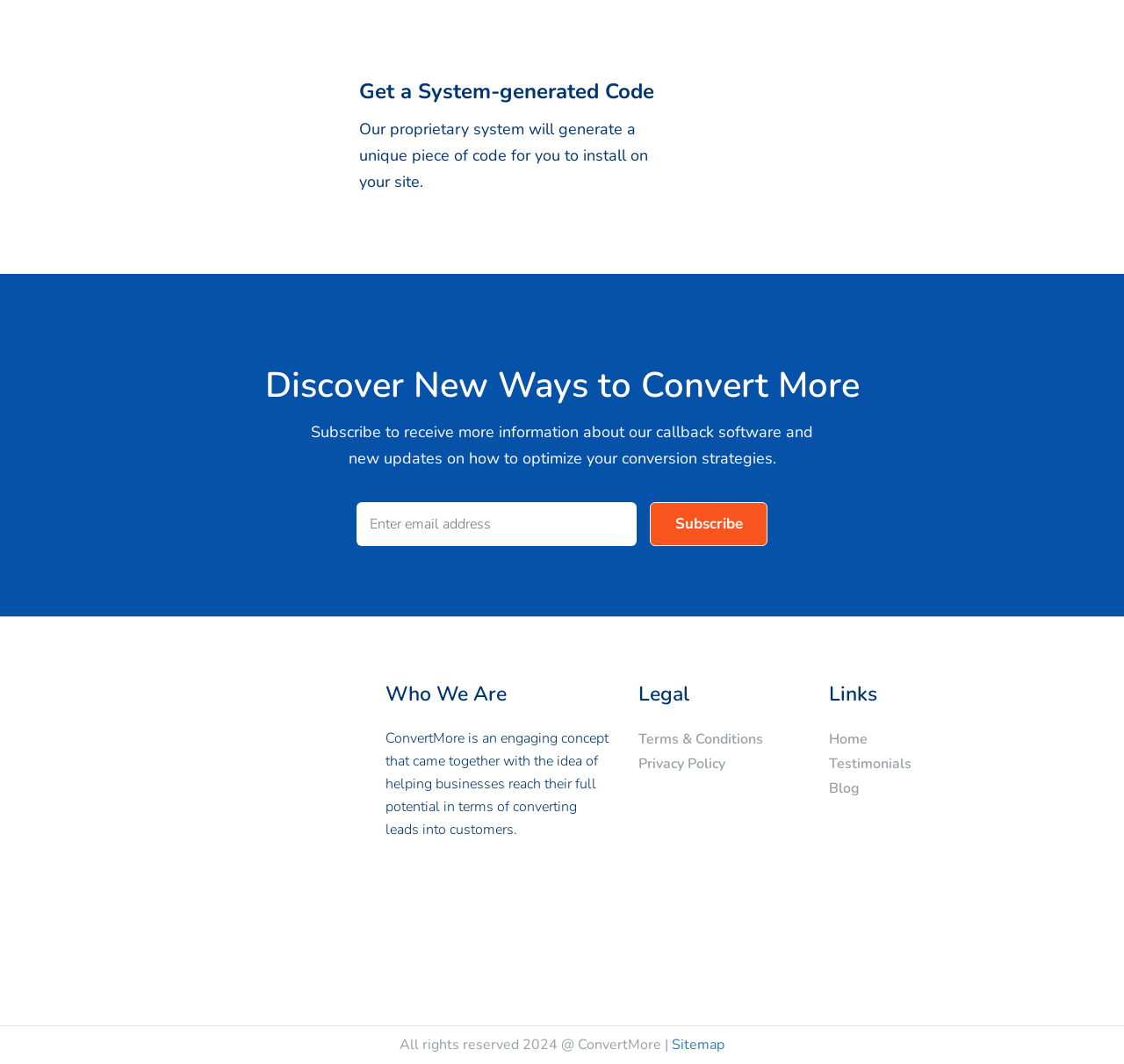Determine the bounding box of the UI element mentioned here: "Sitemap". The coordinates must be in the format [left, top, right, bottom] with values ranging from 0 to 1.

[0.598, 0.973, 0.645, 0.991]